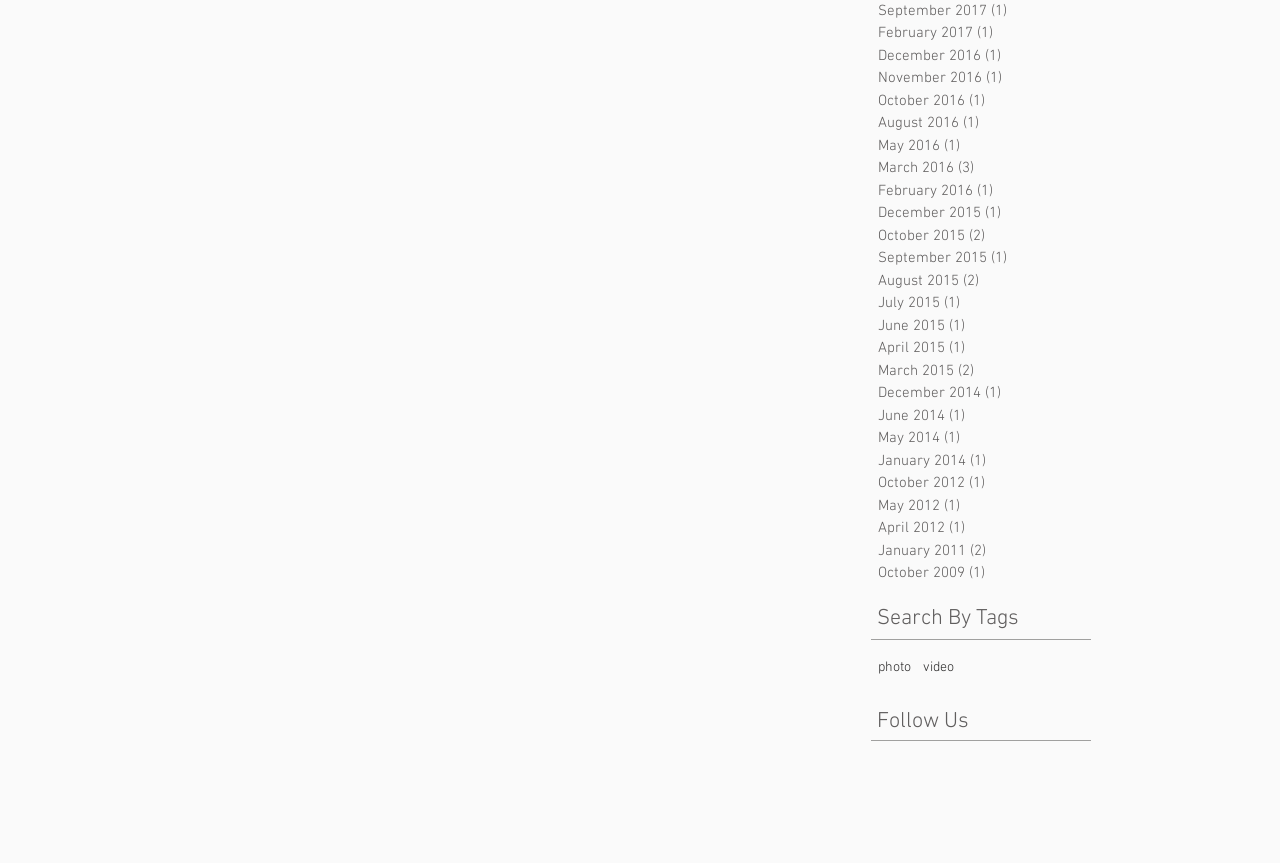Provide the bounding box coordinates of the HTML element this sentence describes: "video". The bounding box coordinates consist of four float numbers between 0 and 1, i.e., [left, top, right, bottom].

[0.721, 0.762, 0.745, 0.785]